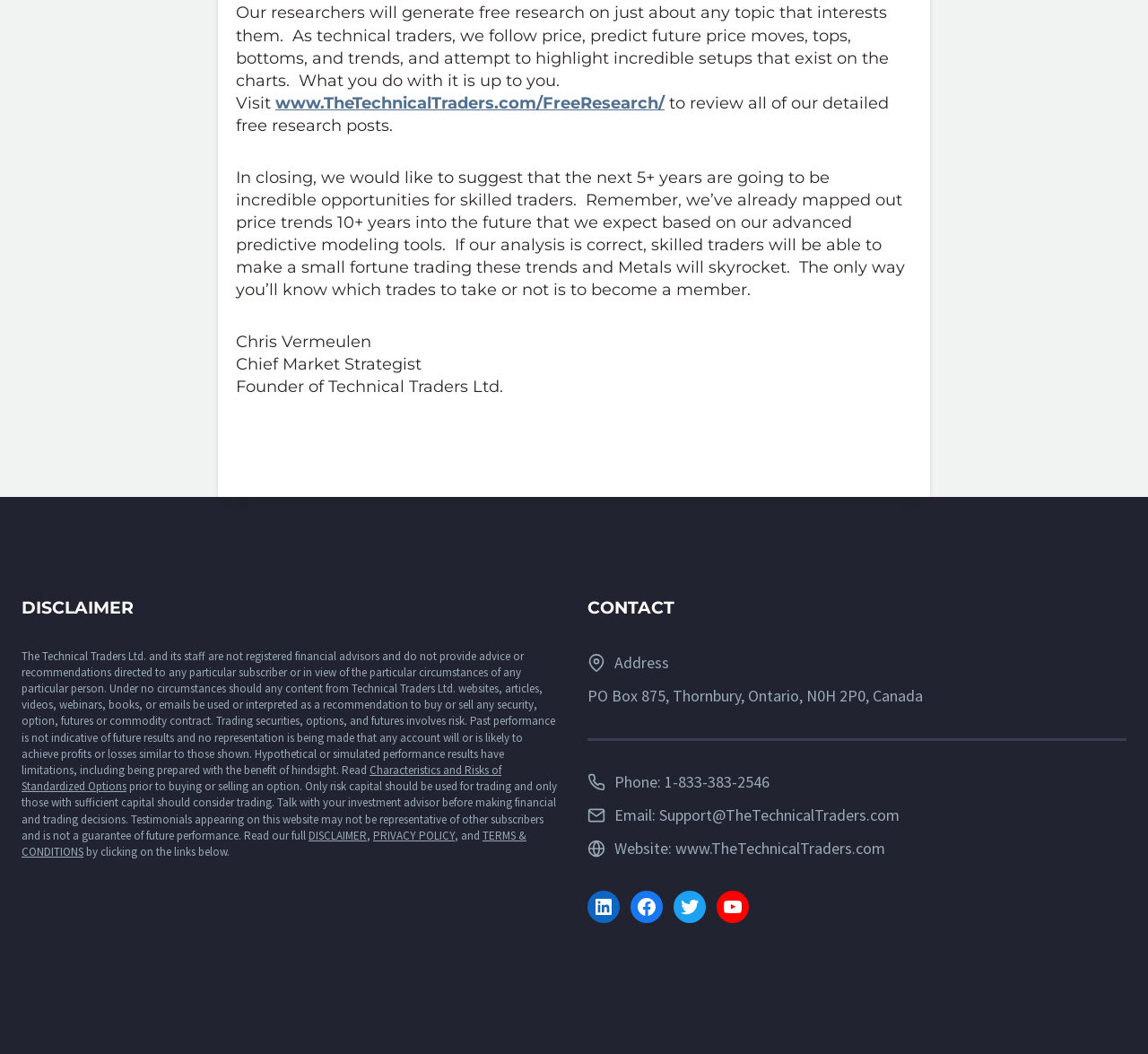Determine the bounding box coordinates for the area you should click to complete the following instruction: "contact us by phone".

[0.579, 0.731, 0.67, 0.751]